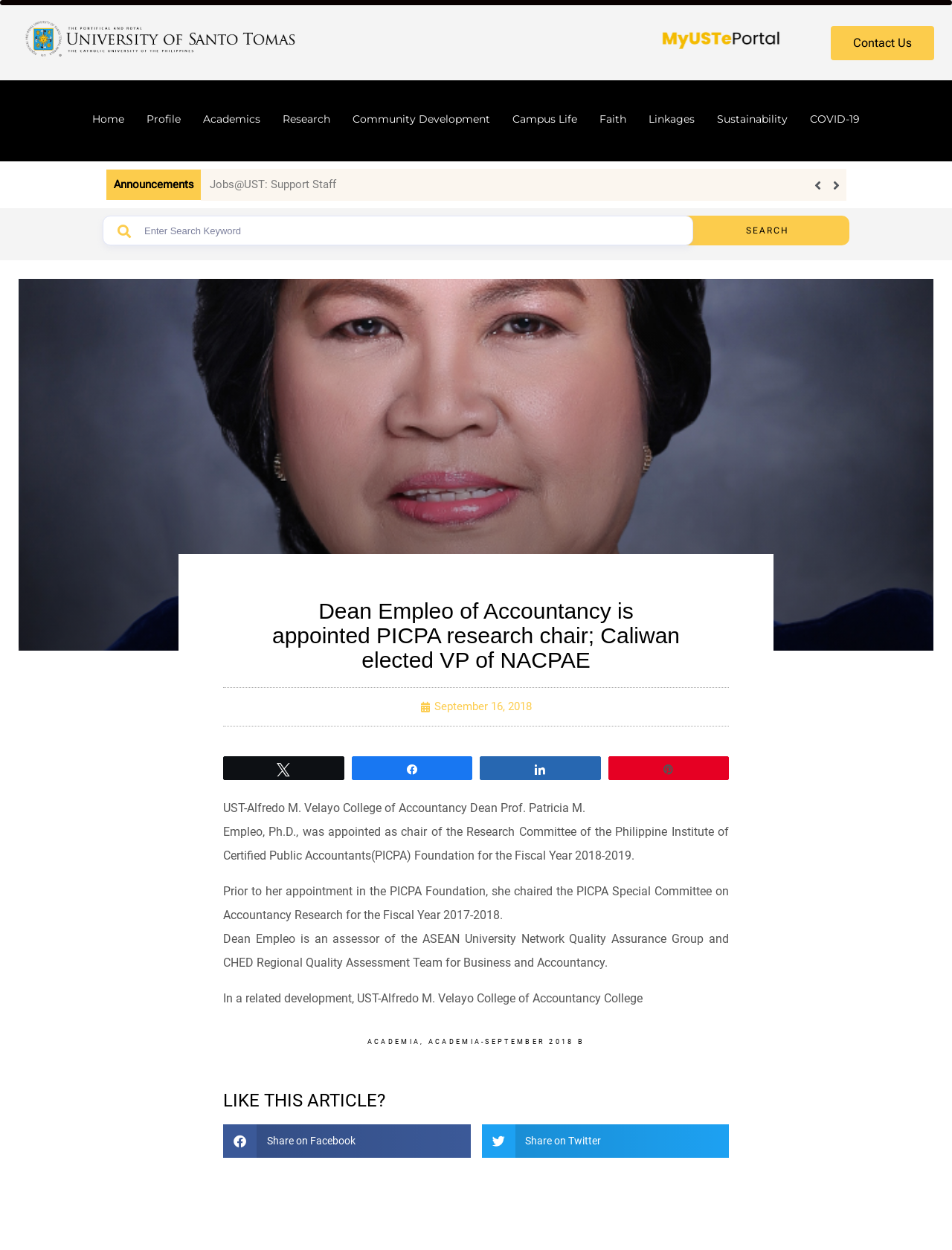Generate a thorough explanation of the webpage's elements.

The webpage is about the University of Santo Tomas, specifically the Alfredo M. Velayo College of Accountancy. At the top, there are multiple links to different sections of the website, including "Home", "Profile", "Academics", "Research", and more. Below these links, there is a section labeled "Announcements" with a group of links to specific announcements, including a job posting. 

To the right of the announcements section, there is a search bar with a "SEARCH" button. Above the search bar, there are navigation buttons for a slideshow. 

The main content of the webpage is an article about the Dean of the College of Accountancy, Prof. Patricia M. Empleo, Ph.D., who was appointed as chair of the Research Committee of the Philippine Institute of Certified Public Accountants (PICPA) Foundation. The article provides details about her appointment and her previous experience. 

Below the article, there are social media links to share the article on Facebook and Twitter. There is also a heading "LIKE THIS ARTICLE?" with buttons to share on Facebook and Twitter. At the very bottom of the page, there is a progress bar, but it is not clear what it represents.